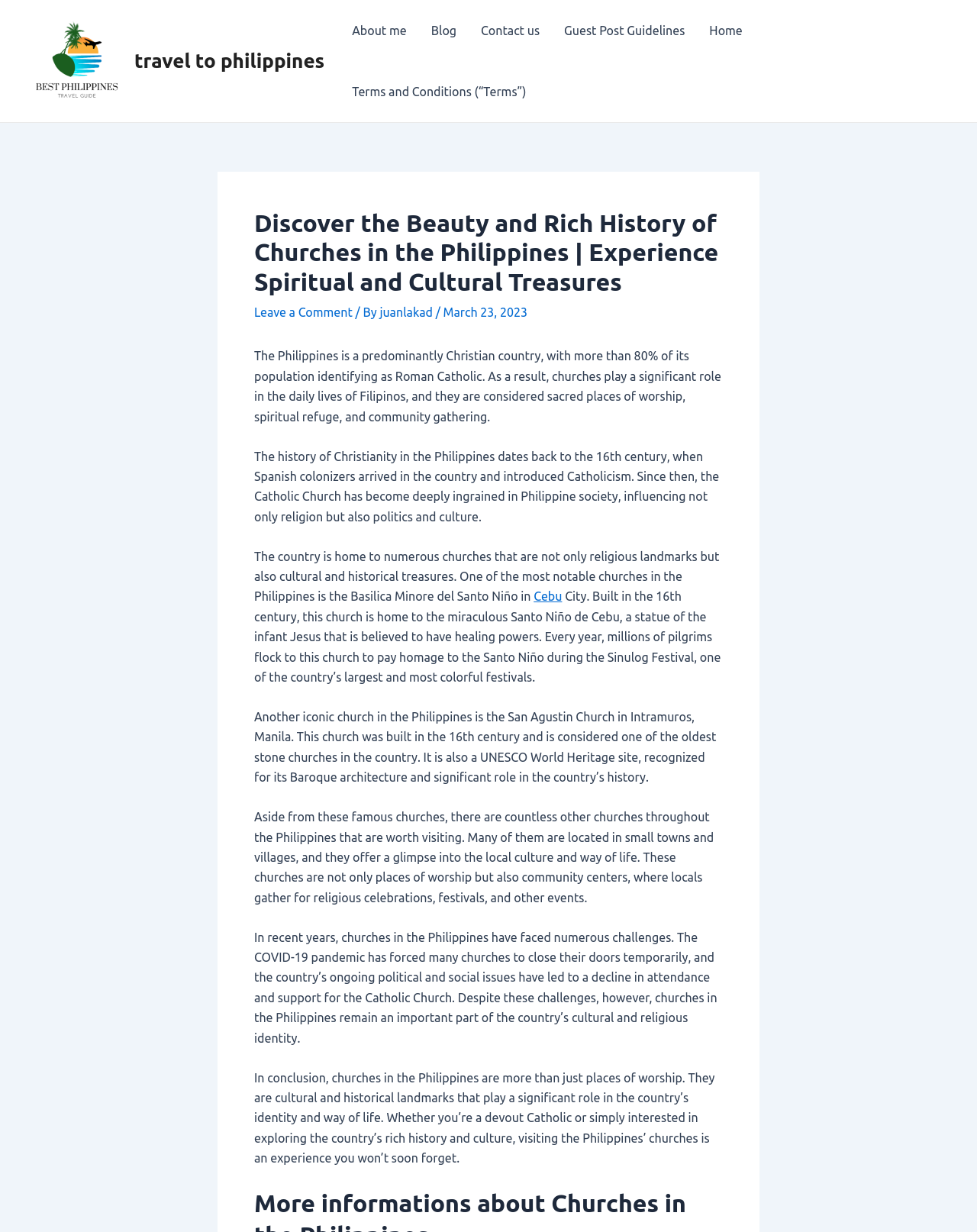Kindly provide the bounding box coordinates of the section you need to click on to fulfill the given instruction: "Learn more about the Sinulog Festival in Cebu".

[0.546, 0.479, 0.575, 0.49]